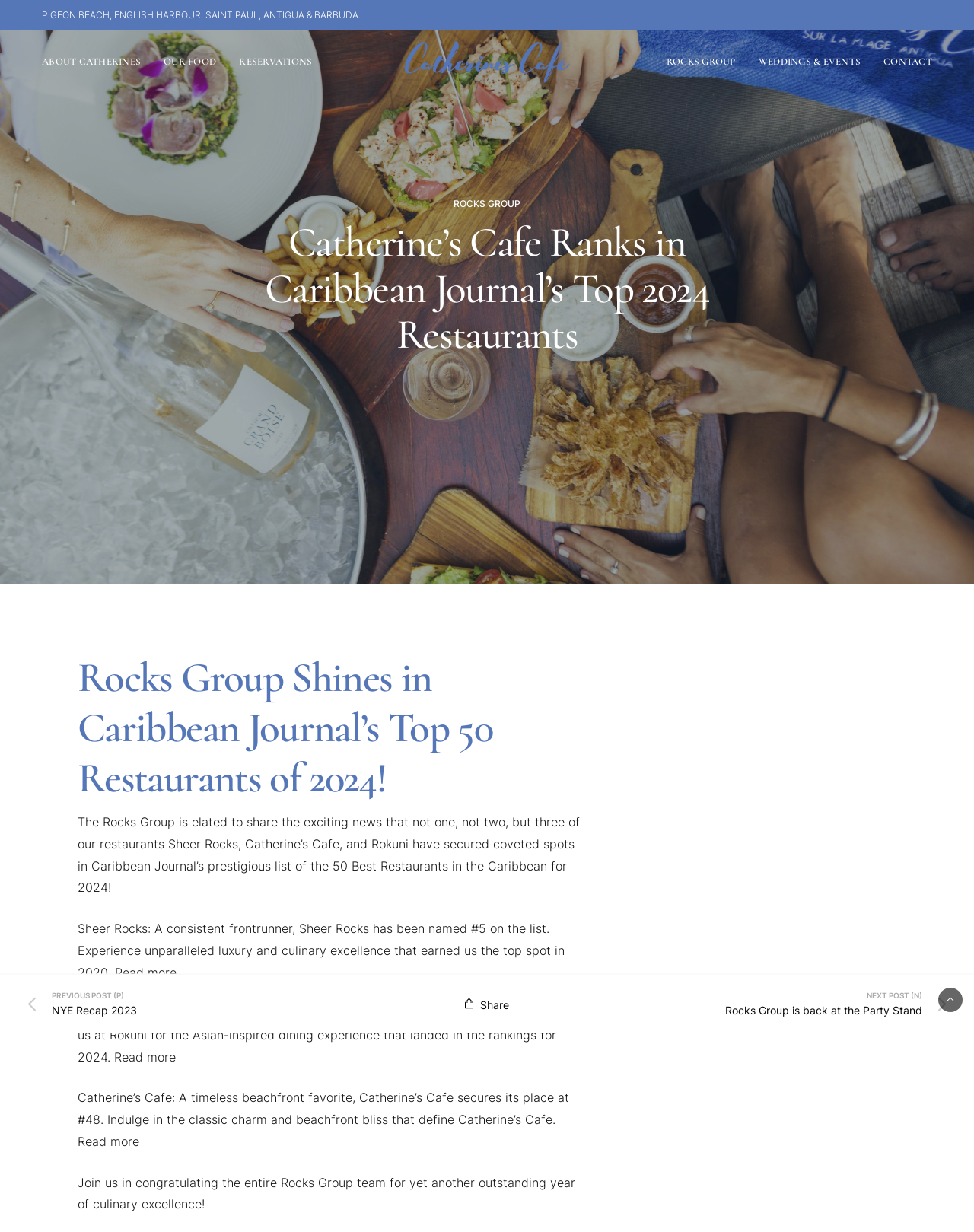What is the name of the cafe that ranks in Caribbean Journal’s Top 2024 Restaurants?
Based on the image, respond with a single word or phrase.

Catherine’s Cafe